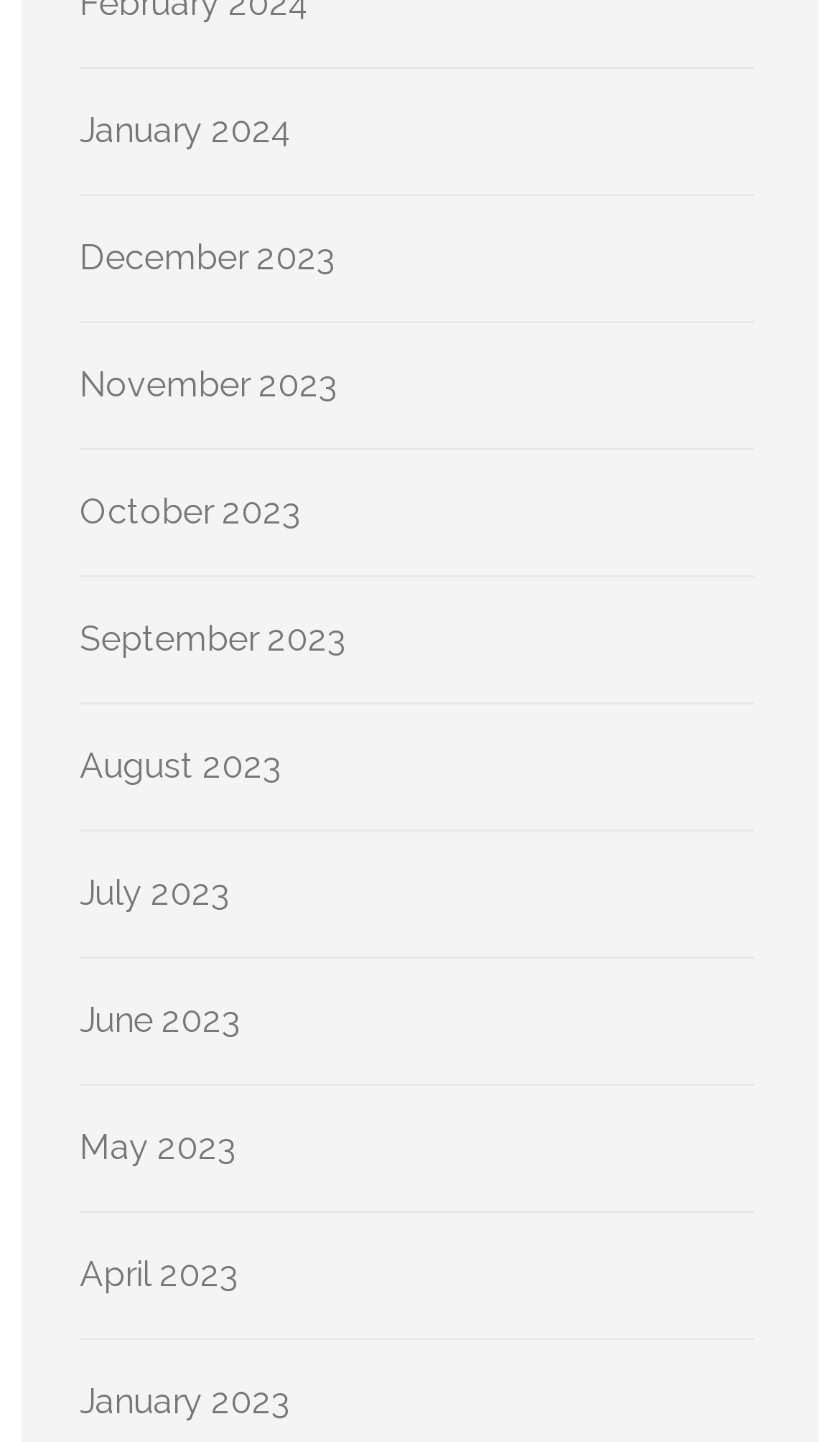Give a one-word or short phrase answer to the question: 
What is the earliest month listed?

January 2023